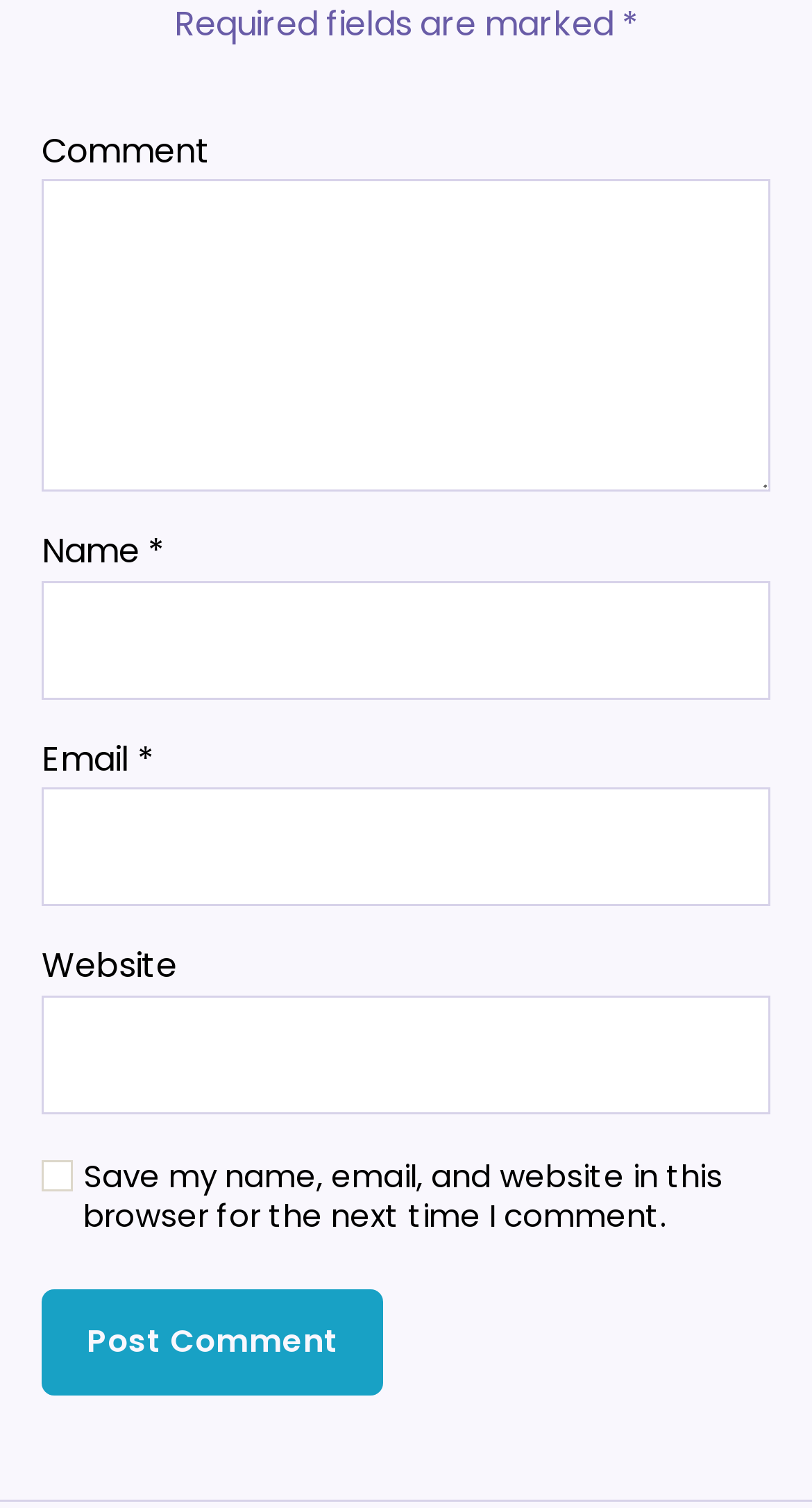Given the element description "parent_node: Email * aria-describedby="email-notes" name="email"", identify the bounding box of the corresponding UI element.

[0.051, 0.523, 0.949, 0.601]